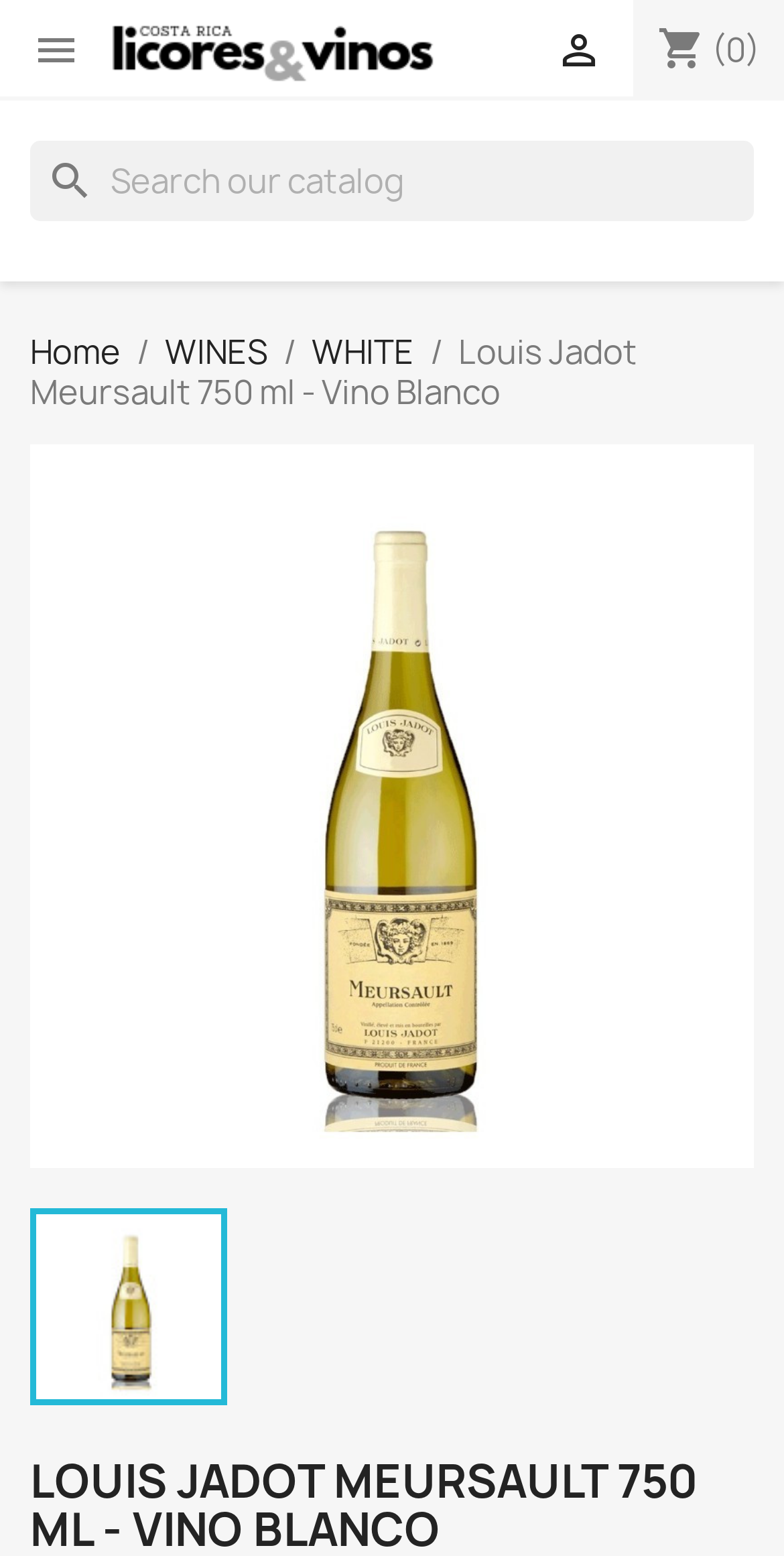What is the bounding box coordinate of the wine image?
Using the image as a reference, deliver a detailed and thorough answer to the question.

I found the answer by looking at the image element with the description 'Louis Jadot Meursault 750 ml - Vino Blanco' and extracting its bounding box coordinates.